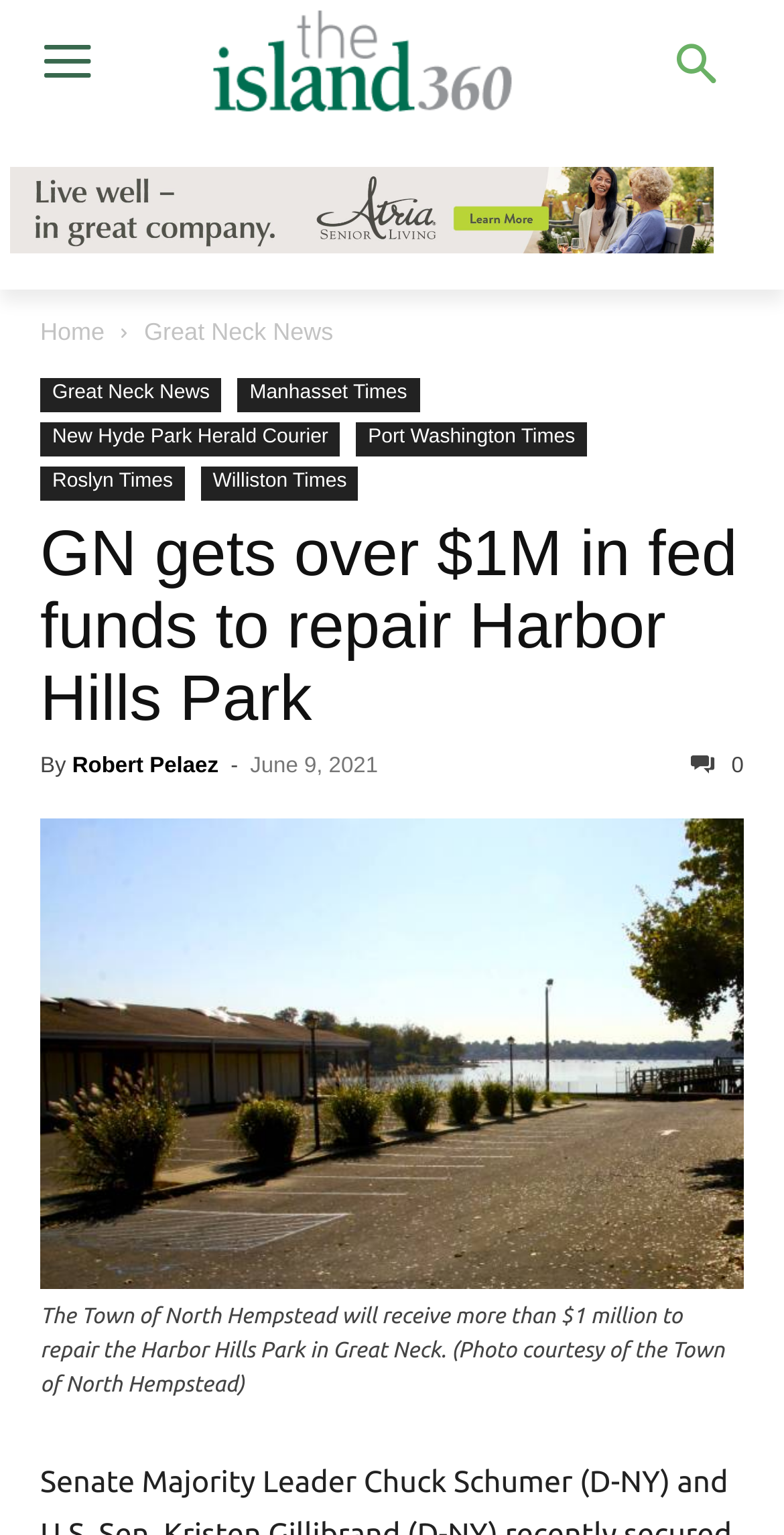Find the bounding box coordinates for the area that should be clicked to accomplish the instruction: "Click the Island Now Logo".

[0.192, 0.0, 0.731, 0.088]